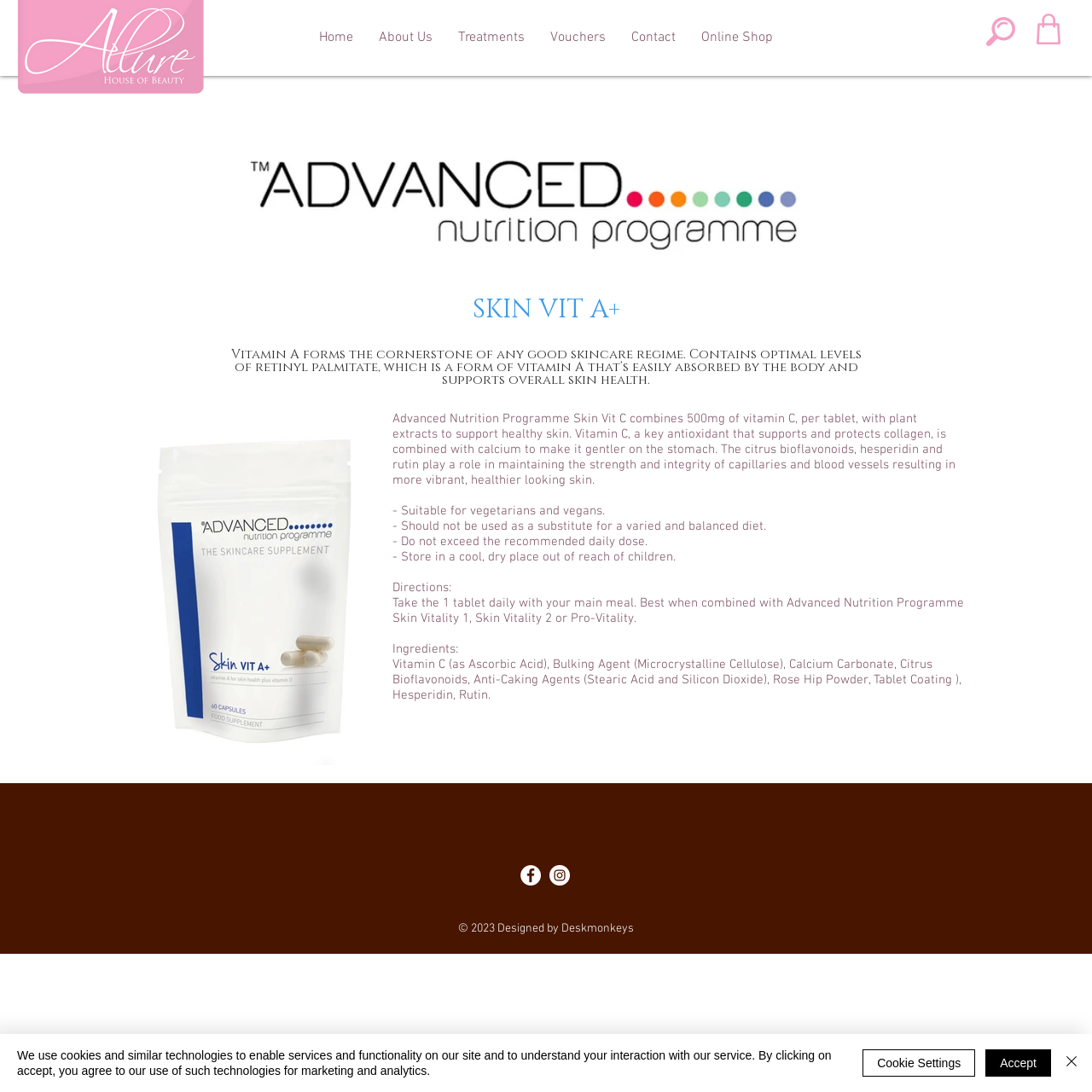Provide a one-word or one-phrase answer to the question:
Who designed the webpage?

Deskmonkeys